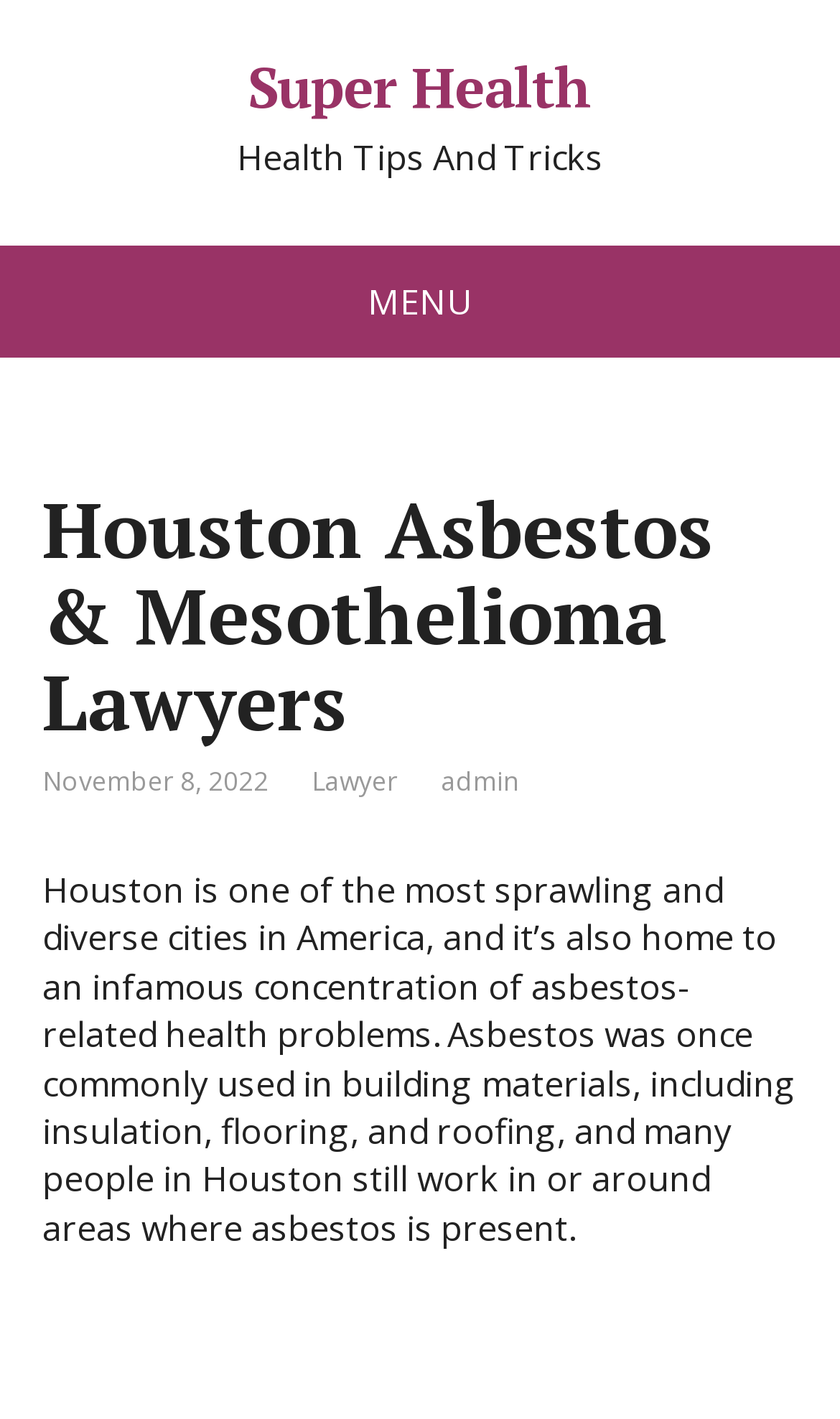Find the bounding box coordinates for the HTML element described in this sentence: "aria-label="Search"". Provide the coordinates as four float numbers between 0 and 1, in the format [left, top, right, bottom].

None